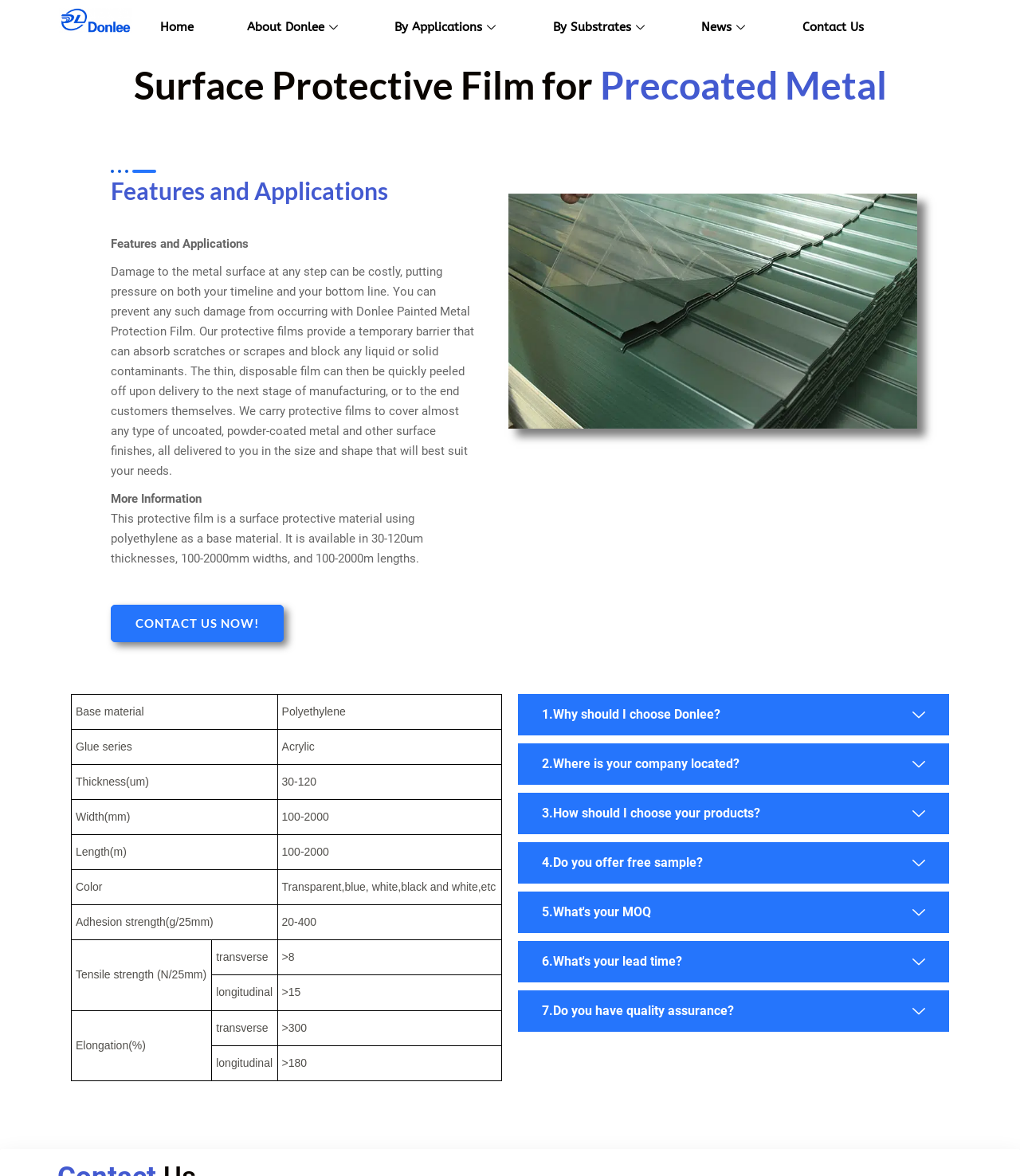Locate the bounding box coordinates of the clickable region to complete the following instruction: "Click the 'LOGO 2' link."

[0.058, 0.007, 0.13, 0.028]